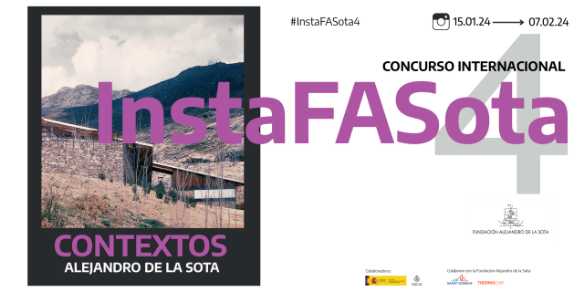Give a complete and detailed account of the image.

The image highlights the promotional material for the fourth edition of the **InstaFASota International Competition**, dedicated to the influential architect **Alejandro de la Sota**. The design features a striking photograph of a landscape that captures the essence of architectural context. Boldly emblazoned across the image is the title **"InstaFASota 4,"** emphasizing the competition's focus on creative interpretation. 

The background includes natural elements and a hint of architecture, symbolizing the competition's themes—exploring the relationship between architectural works and their environments. The phrase **"CONTEXTOS"** is prominently displayed, inviting participants to reflect on these dynamics through their submissions. 

The competition is set to run from **January 15 to February 7, 2024**, encouraging artists to share their creations on Instagram using the hashtags **#InstaFASota4** and others associated with the foundation. This initiative reflects the Foundation's commitment to fostering creativity and engagement with architecture in modern contexts.